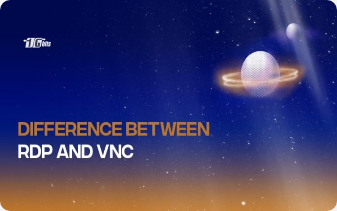Please answer the following question using a single word or phrase: 
What is the color of the title 'RDP AND VNC'?

Eye-catching orange